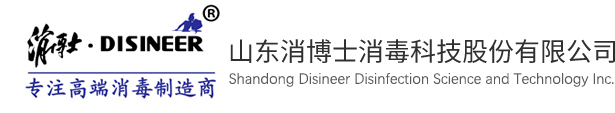What is the company's focus?
Please craft a detailed and exhaustive response to the question.

The text below the primary name of the company translates to 'Specializing in high-end disinfection manufacturing', emphasizing the company's focus on advanced disinfection solutions, which reflects its dedication to promoting health and safety.